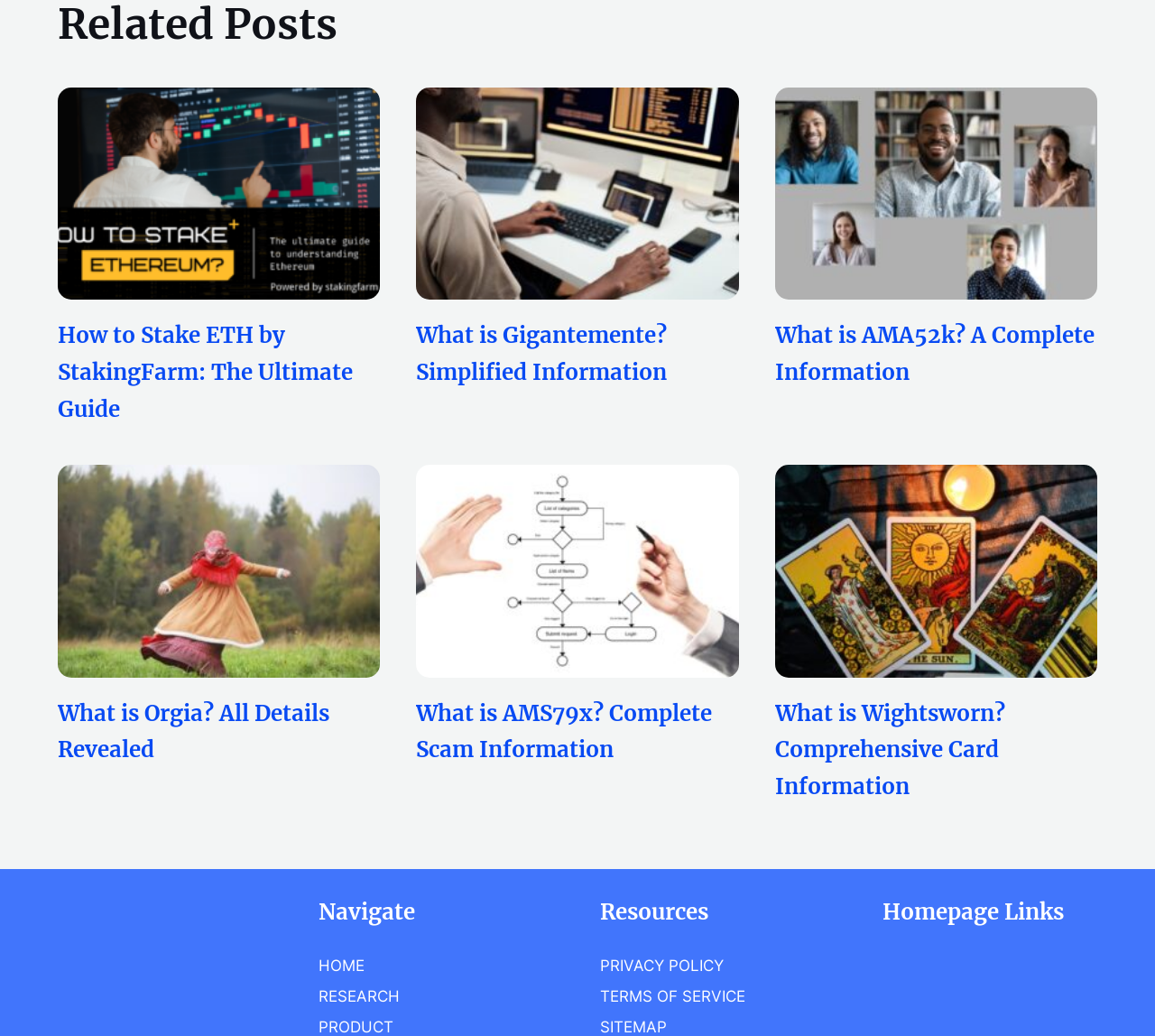Find the bounding box coordinates for the area that should be clicked to accomplish the instruction: "Navigate to the homepage".

[0.275, 0.923, 0.315, 0.941]